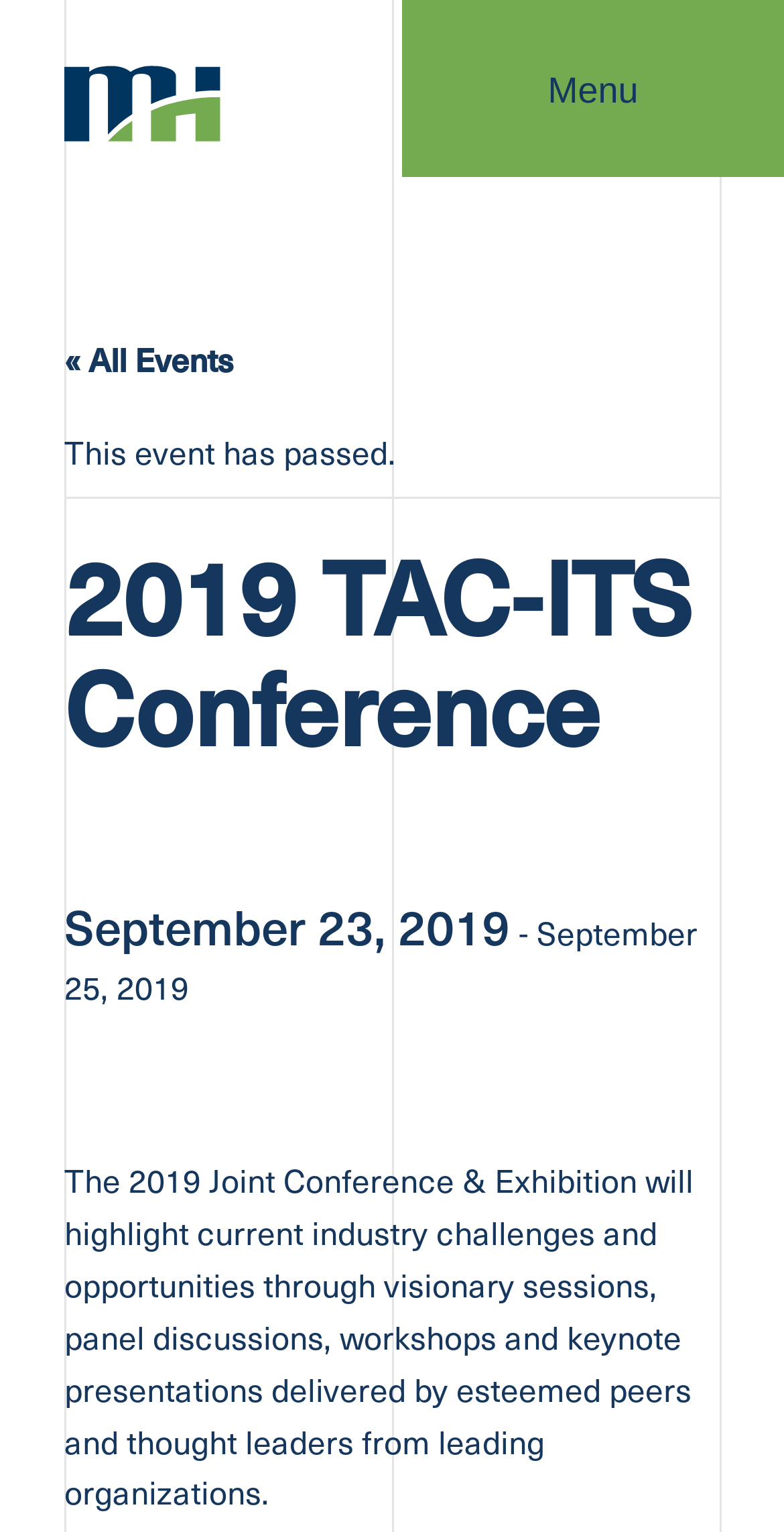What is the status of the event?
Based on the screenshot, provide a one-word or short-phrase response.

This event has passed